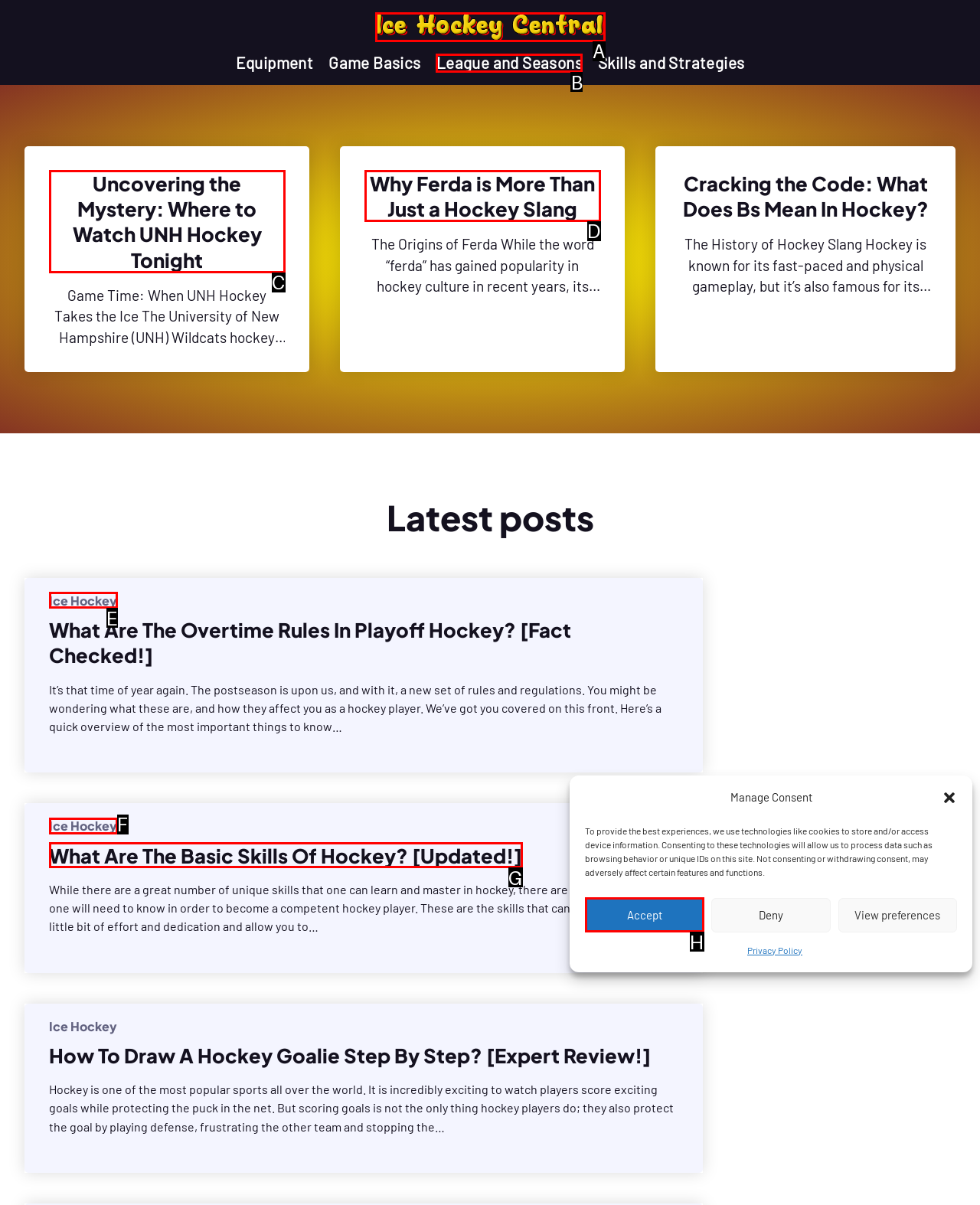Based on the description: alt="Ice Hockey Central"
Select the letter of the corresponding UI element from the choices provided.

A